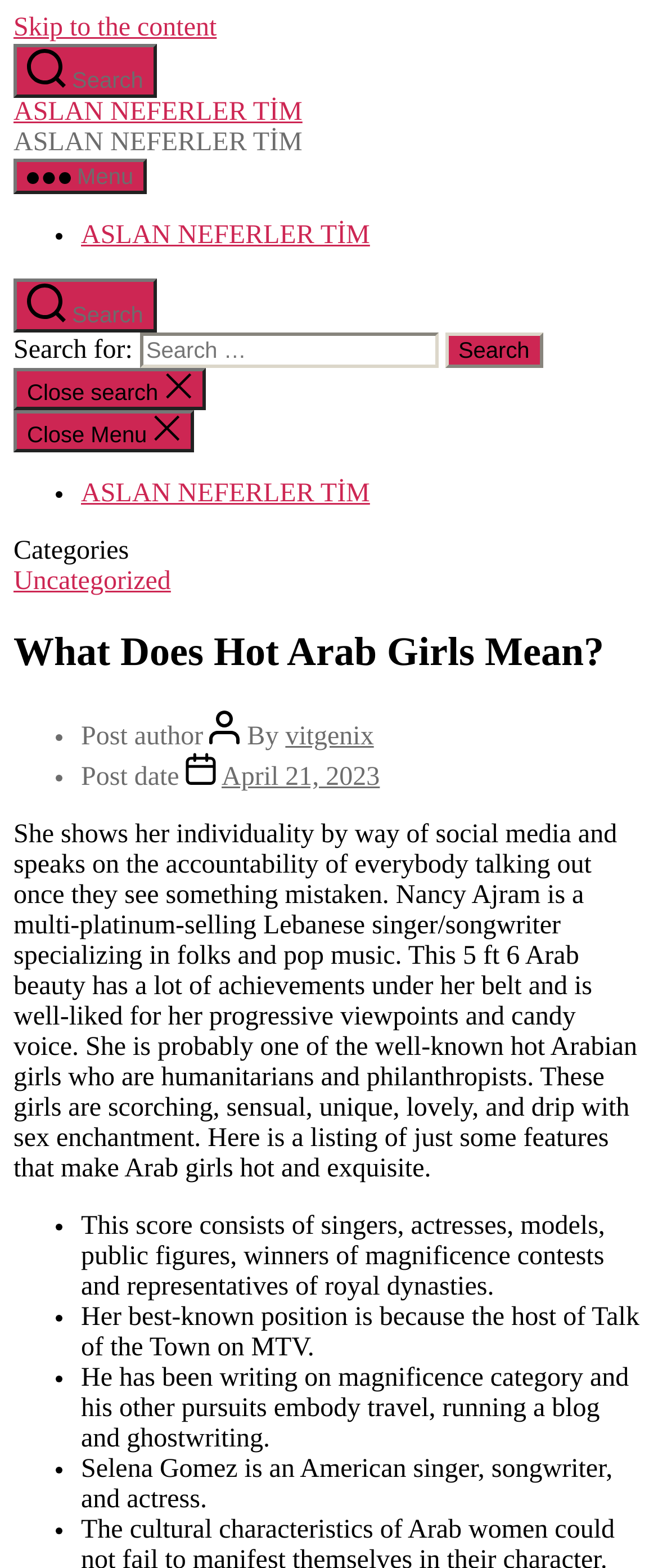Provide the bounding box coordinates of the section that needs to be clicked to accomplish the following instruction: "Click the 'Close search' button."

[0.021, 0.235, 0.312, 0.262]